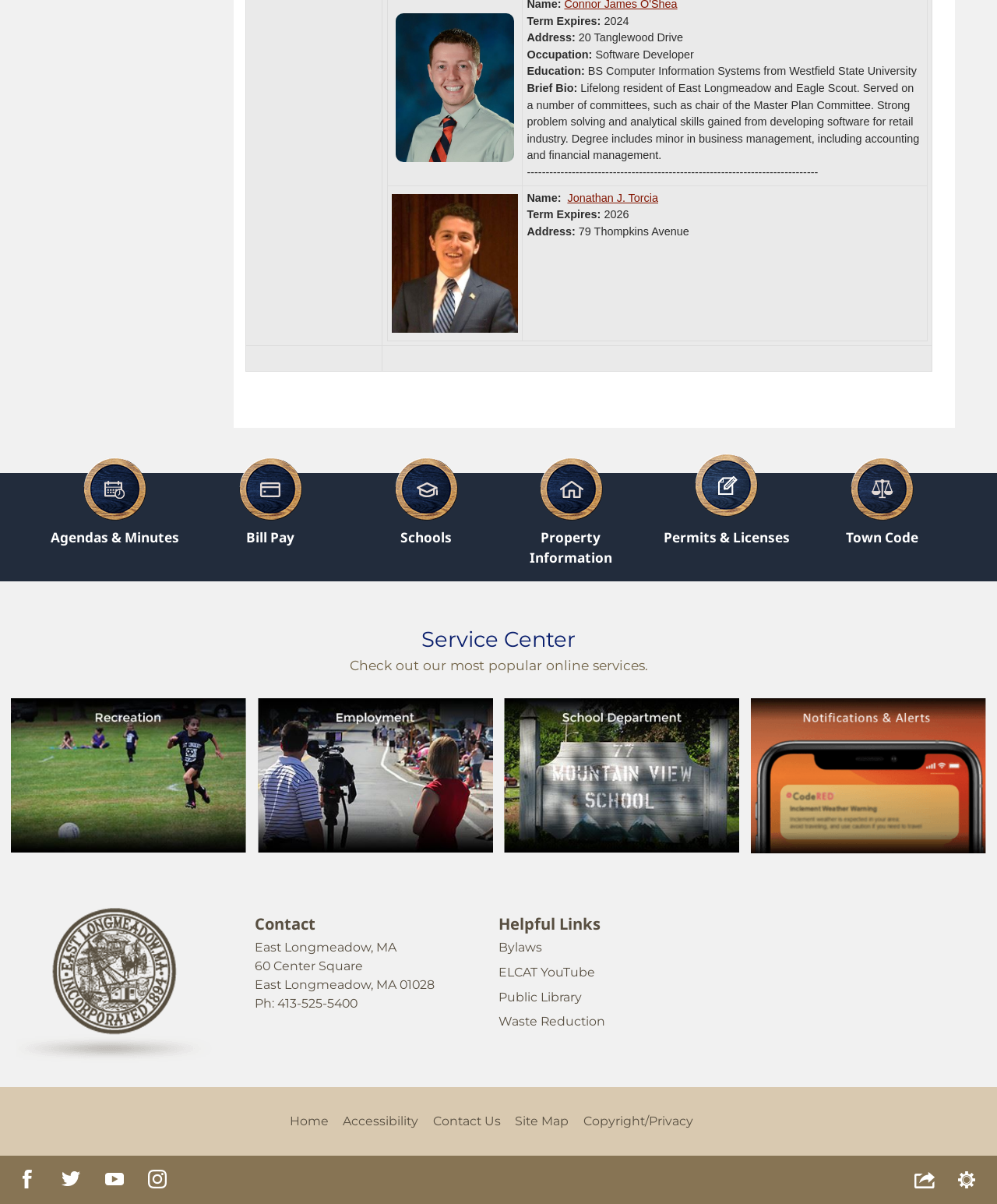Locate the bounding box coordinates of the area where you should click to accomplish the instruction: "Read about Geez Louise And Other Sayings".

None